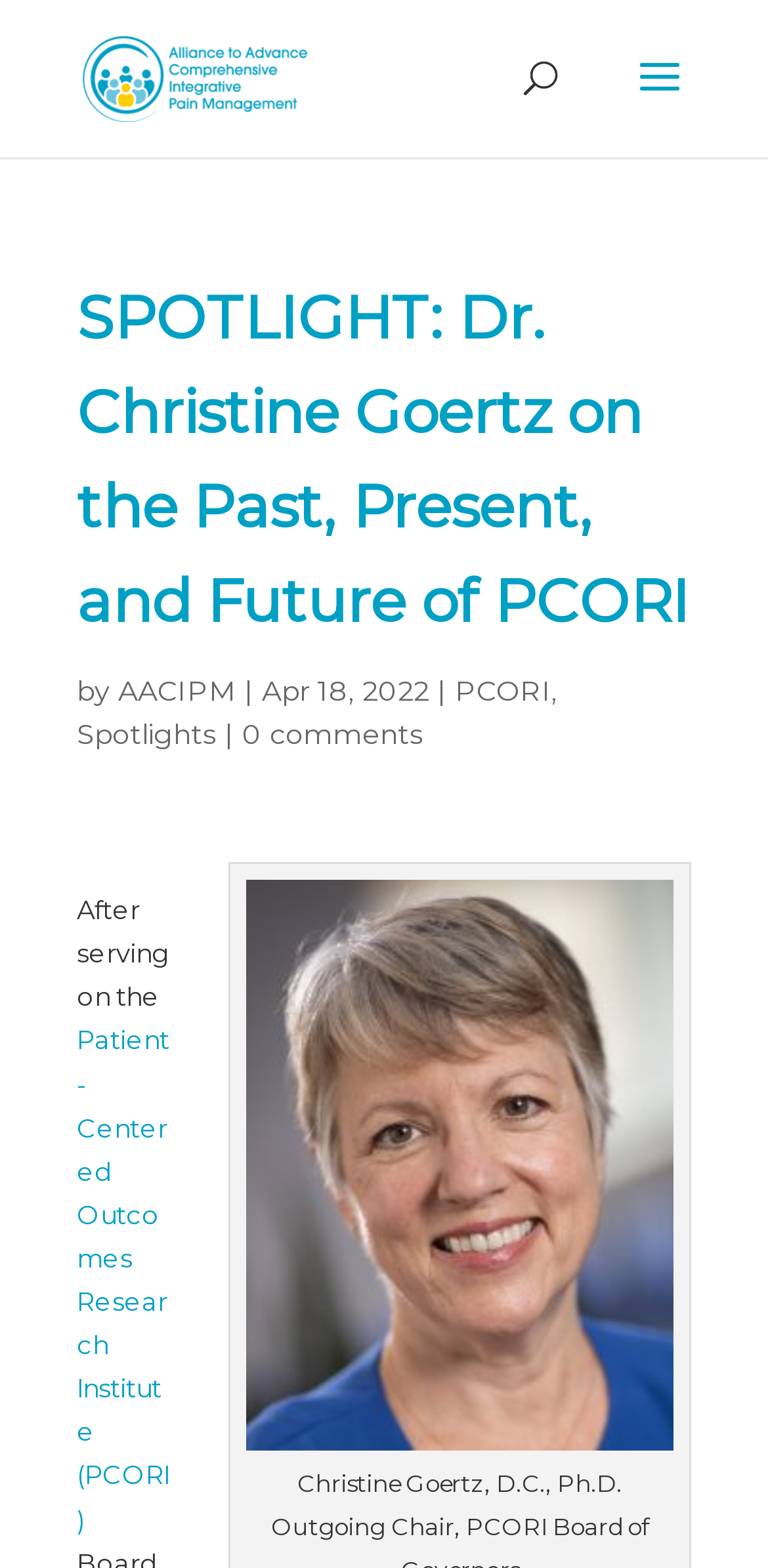Based on the element description Patient-Centered Outcomes Research Institute (PCORI), identify the bounding box coordinates for the UI element. The coordinates should be in the format (top-left x, top-left y, bottom-right x, bottom-right y) and within the 0 to 1 range.

[0.1, 0.653, 0.221, 0.978]